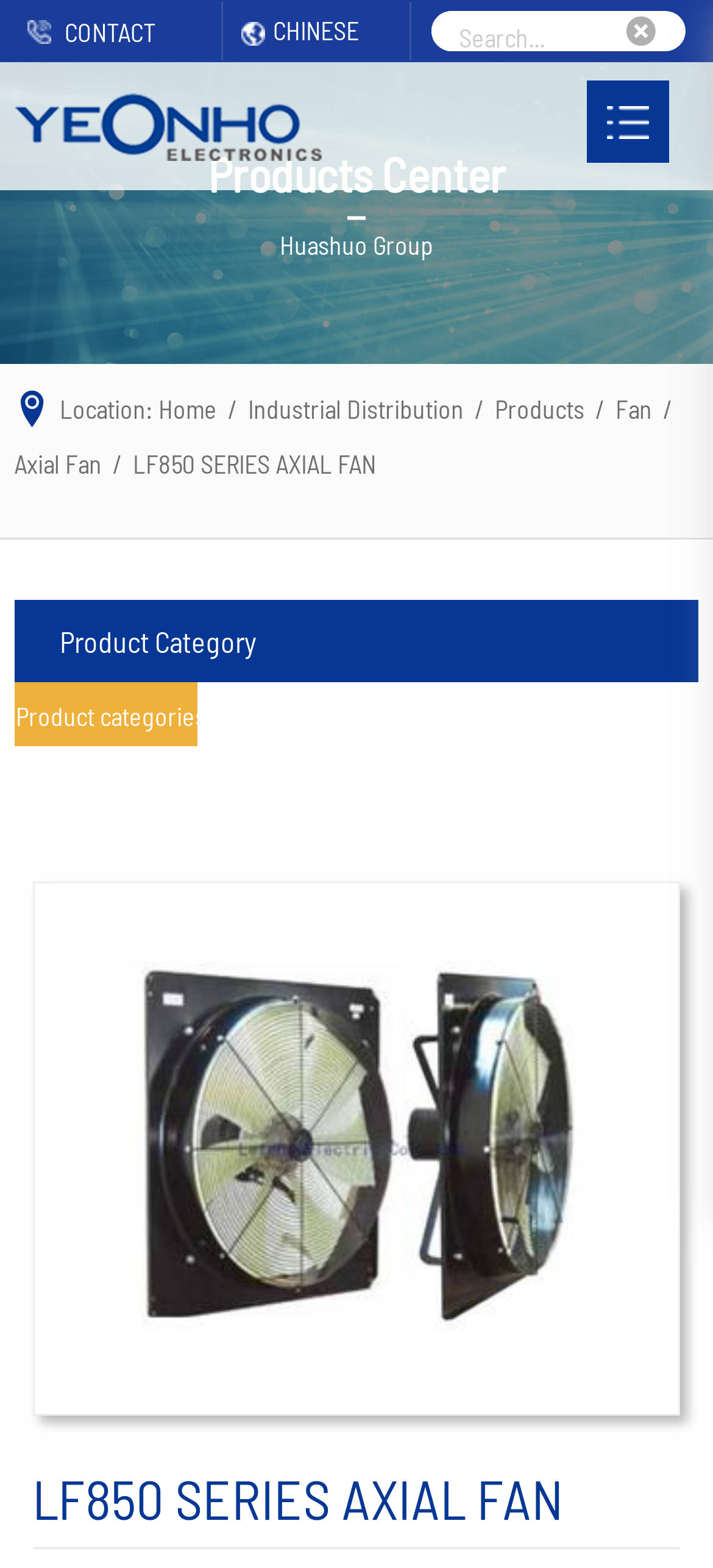Please identify the bounding box coordinates of the clickable area that will fulfill the following instruction: "Go to contact page". The coordinates should be in the format of four float numbers between 0 and 1, i.e., [left, top, right, bottom].

[0.091, 0.01, 0.219, 0.03]